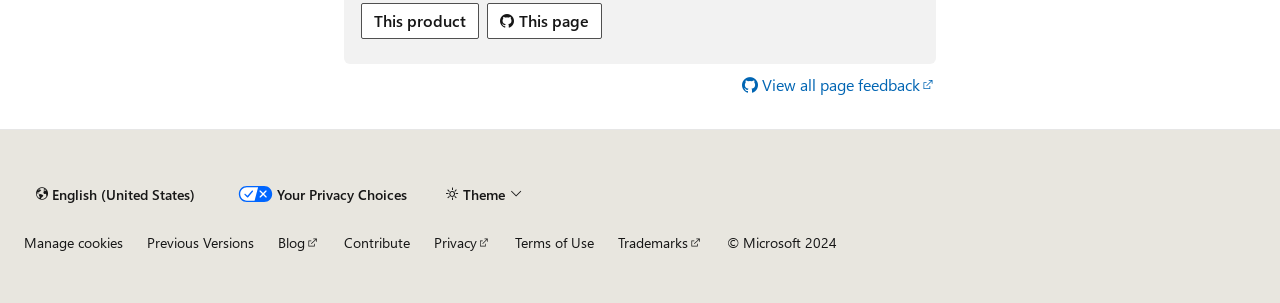Based on the image, please respond to the question with as much detail as possible:
What is the copyright information?

The '© Microsoft 2024' text at the bottom of the webpage indicates that the content of the webpage is copyrighted by Microsoft and the copyright is valid for the year 2024.